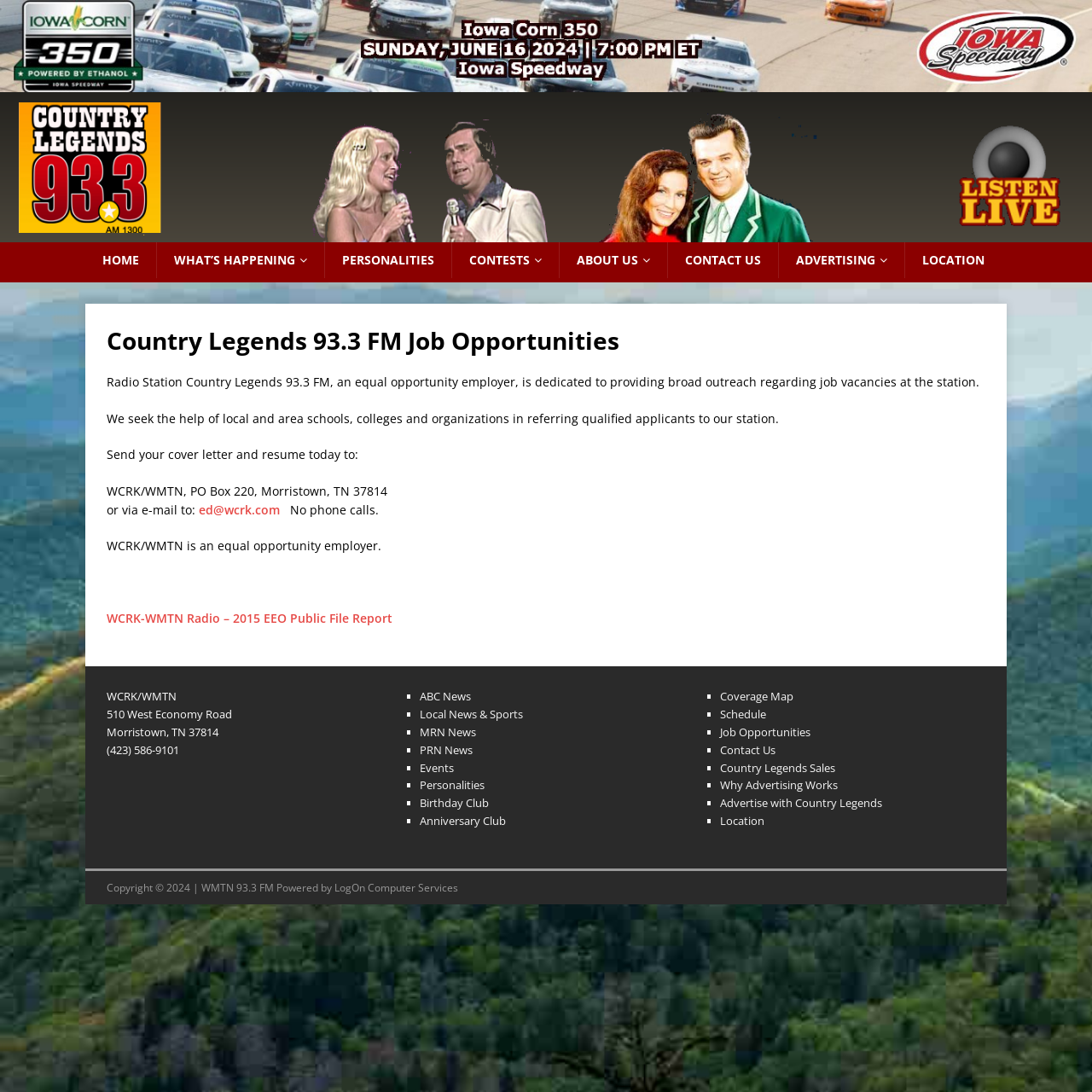Determine the bounding box coordinates of the clickable area required to perform the following instruction: "View job opportunities". The coordinates should be represented as four float numbers between 0 and 1: [left, top, right, bottom].

[0.098, 0.298, 0.902, 0.591]